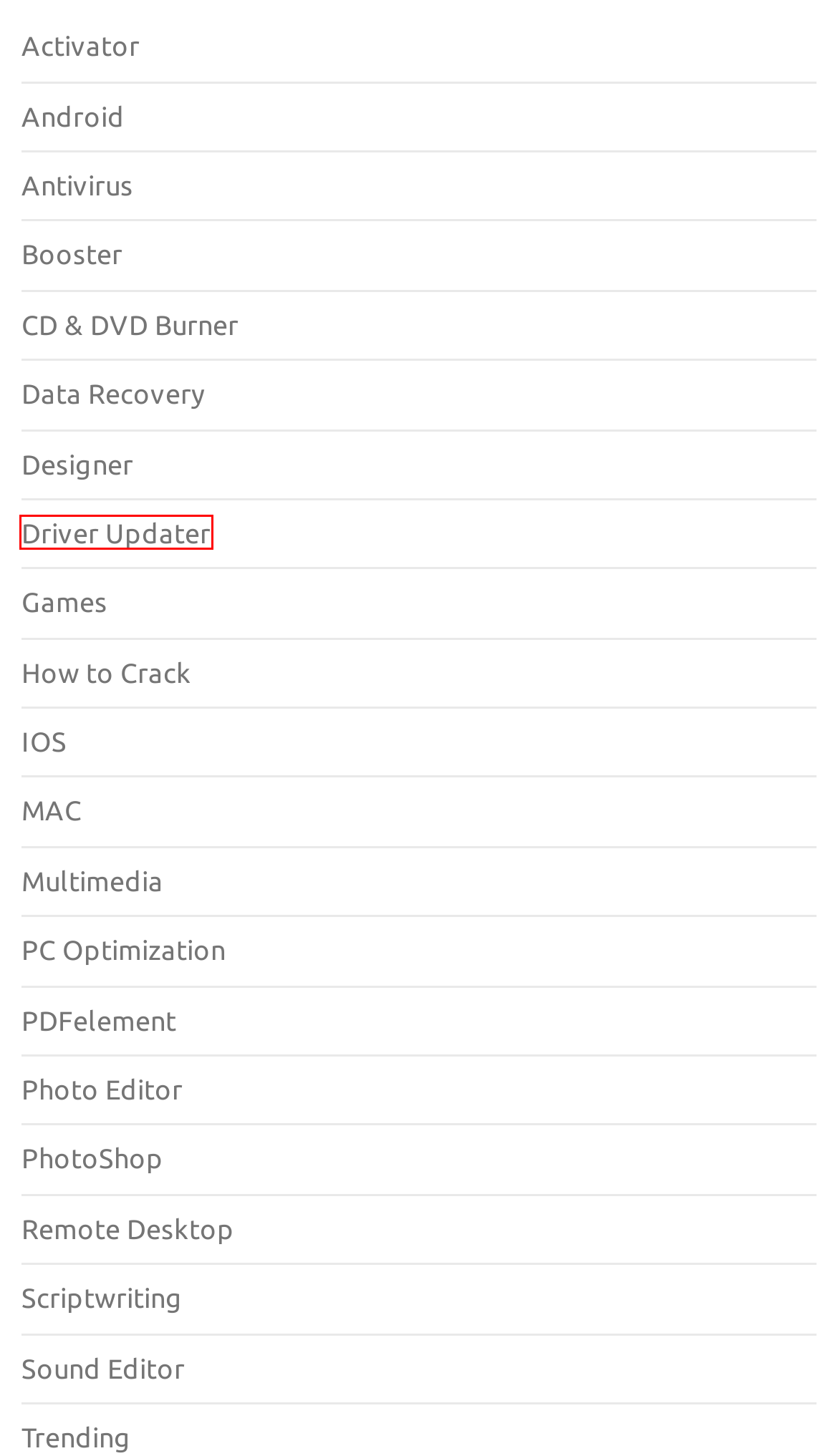Look at the screenshot of a webpage, where a red bounding box highlights an element. Select the best description that matches the new webpage after clicking the highlighted element. Here are the candidates:
A. Antivirus Premium Free Download [Latest] Crack grab it - Cracksmod
B. Driver Updater
C. Vpn
D. CD & DVD Burner
E. Booster
F. Games Cracks Xbox games free download [Latest] - Cracksmod
G. PC Optimization
H. R-Studio Registration Key

B